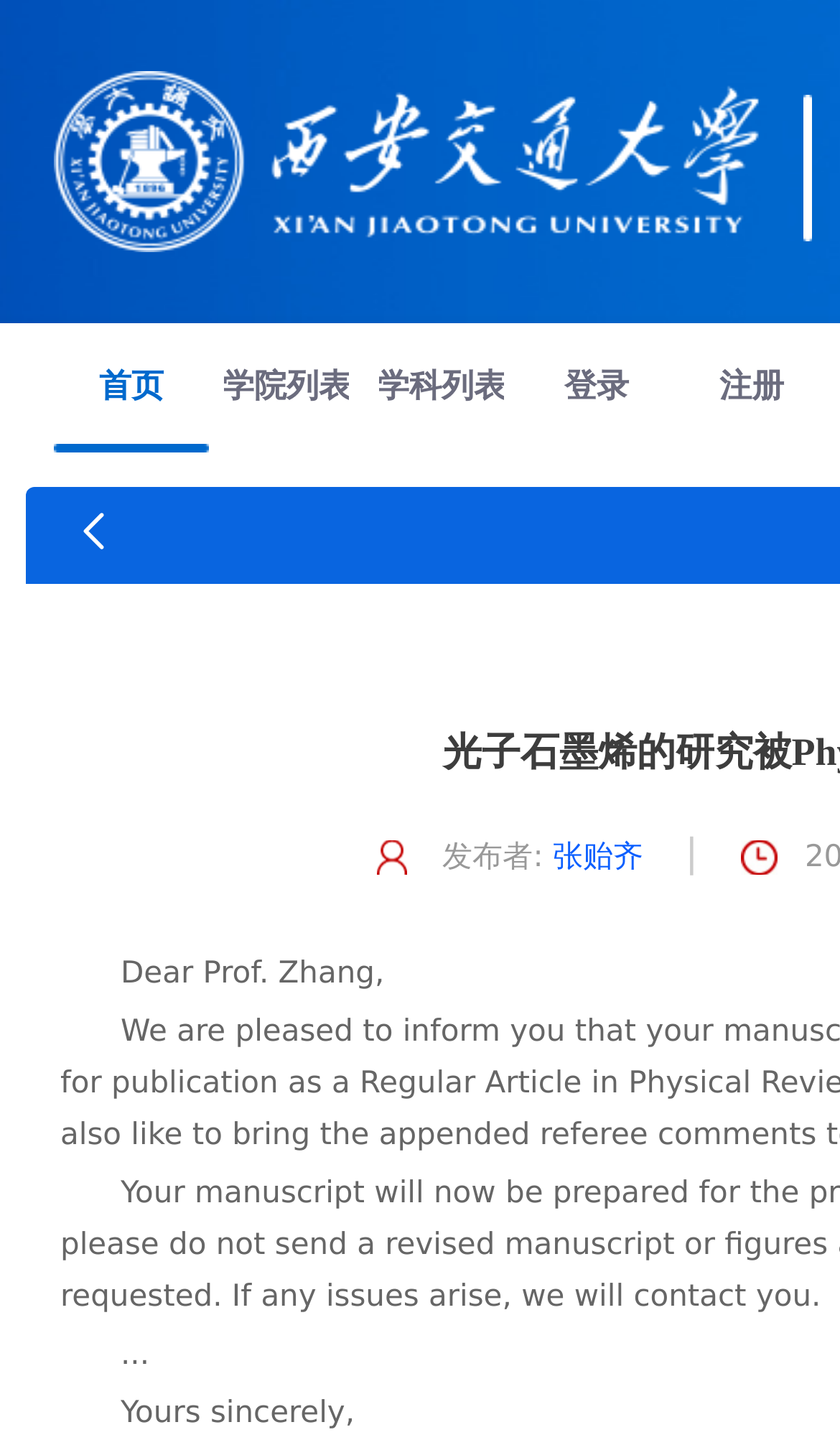What is the purpose of the website?
Respond to the question with a well-detailed and thorough answer.

Based on the menu items '首页', '学院列表', '学科列表', and the presence of a researcher's name, I believe the website is designed to showcase information about teachers, including their basic situation, teaching level, research achievements, team activities, and news.